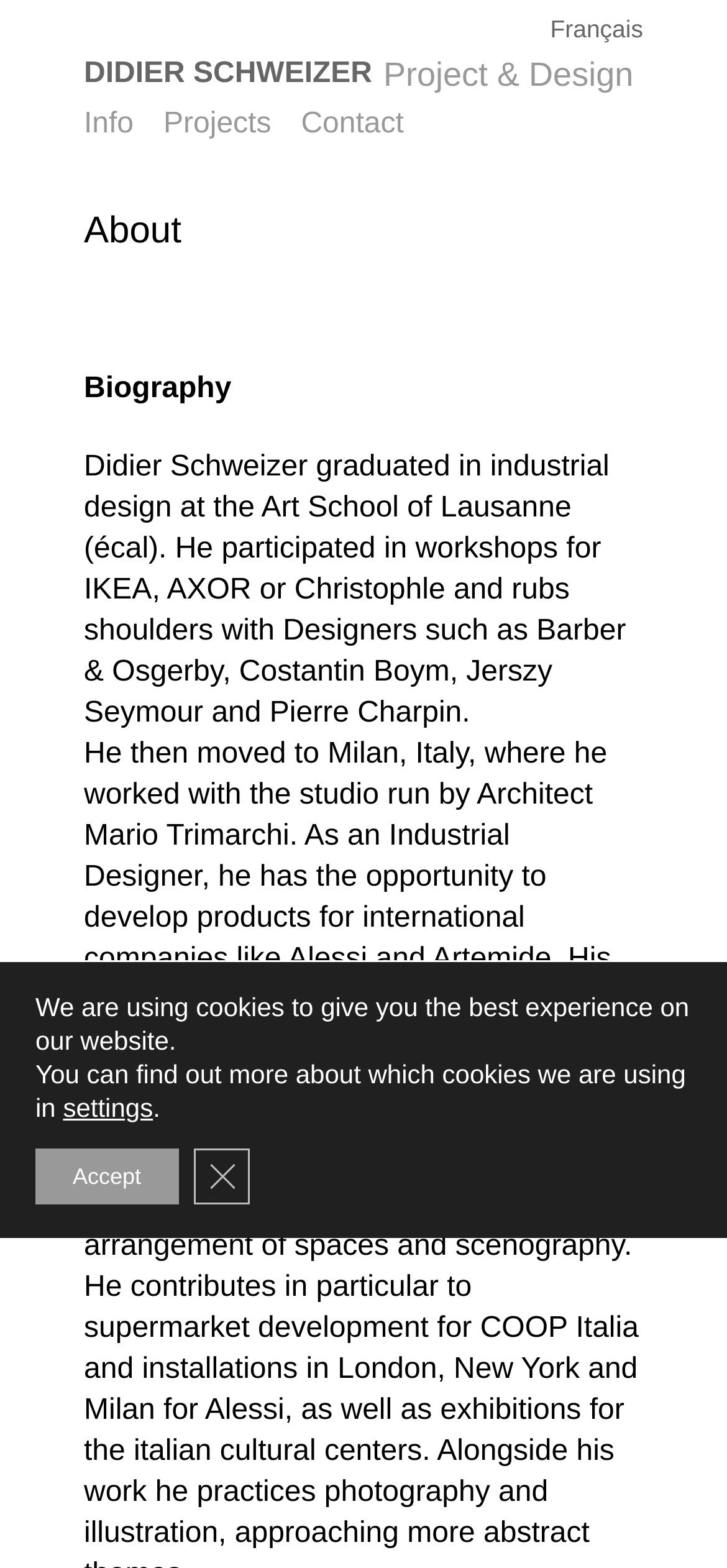Answer the question with a brief word or phrase:
What is the purpose of the 'Info' link?

To access information